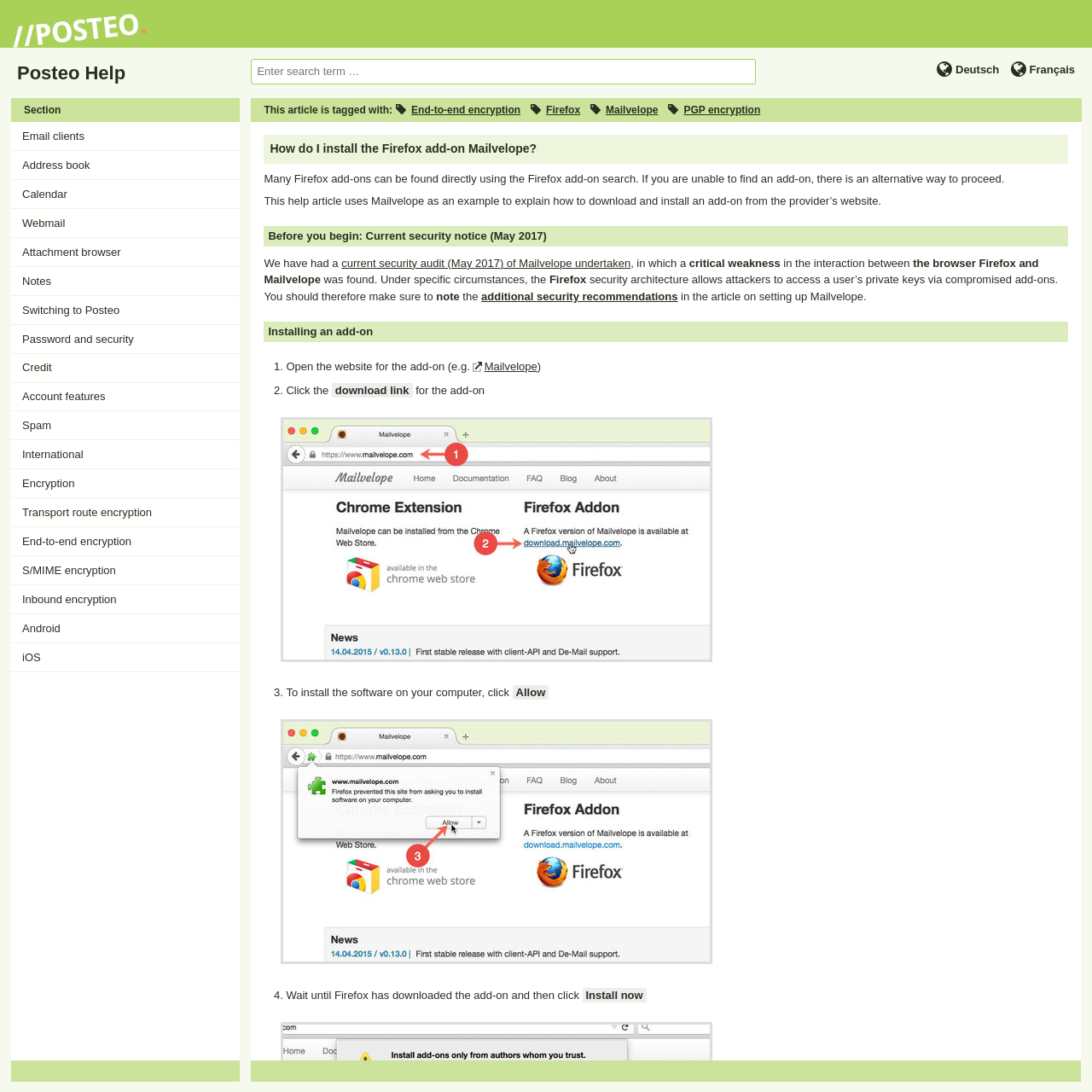What is the name of the email client?
Please ensure your answer is as detailed and informative as possible.

The name of the email client can be found in the top-left corner of the webpage, where it says 'Posteo' in a heading element.